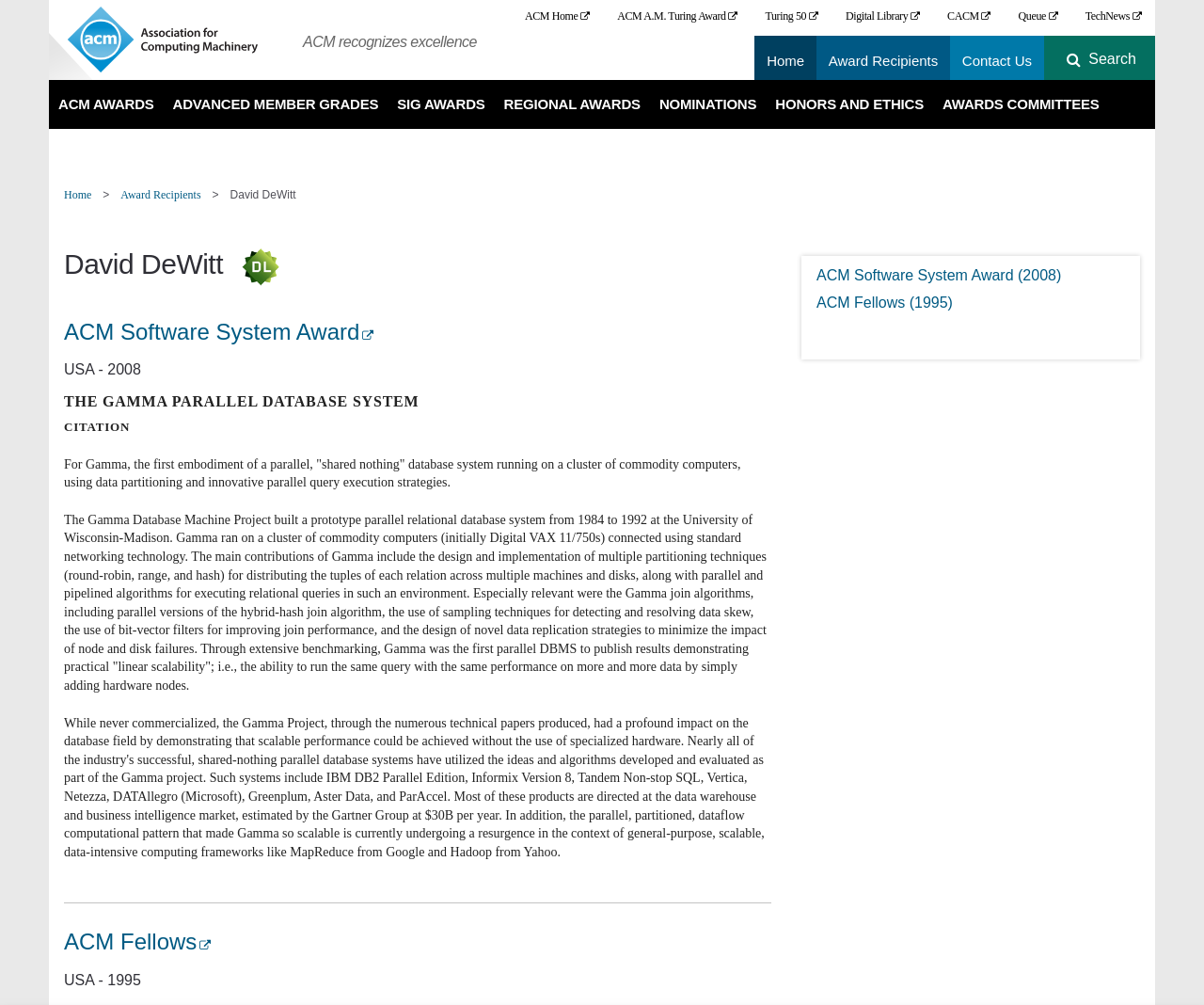Identify the bounding box coordinates of the clickable region to carry out the given instruction: "Click the BeamZ logo".

None